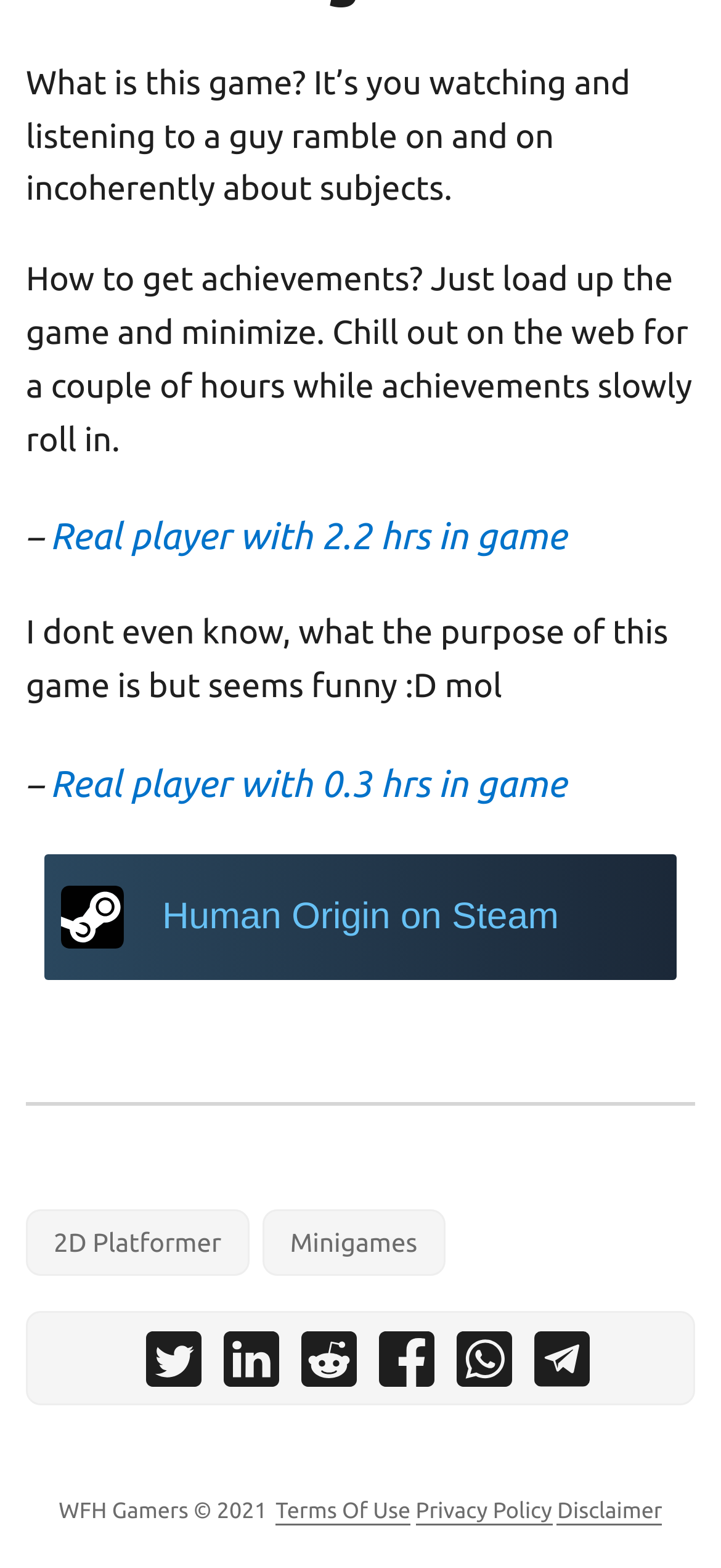What type of game is Human Origin on Steam?
Refer to the image and provide a one-word or short phrase answer.

2D Platformer Minigames